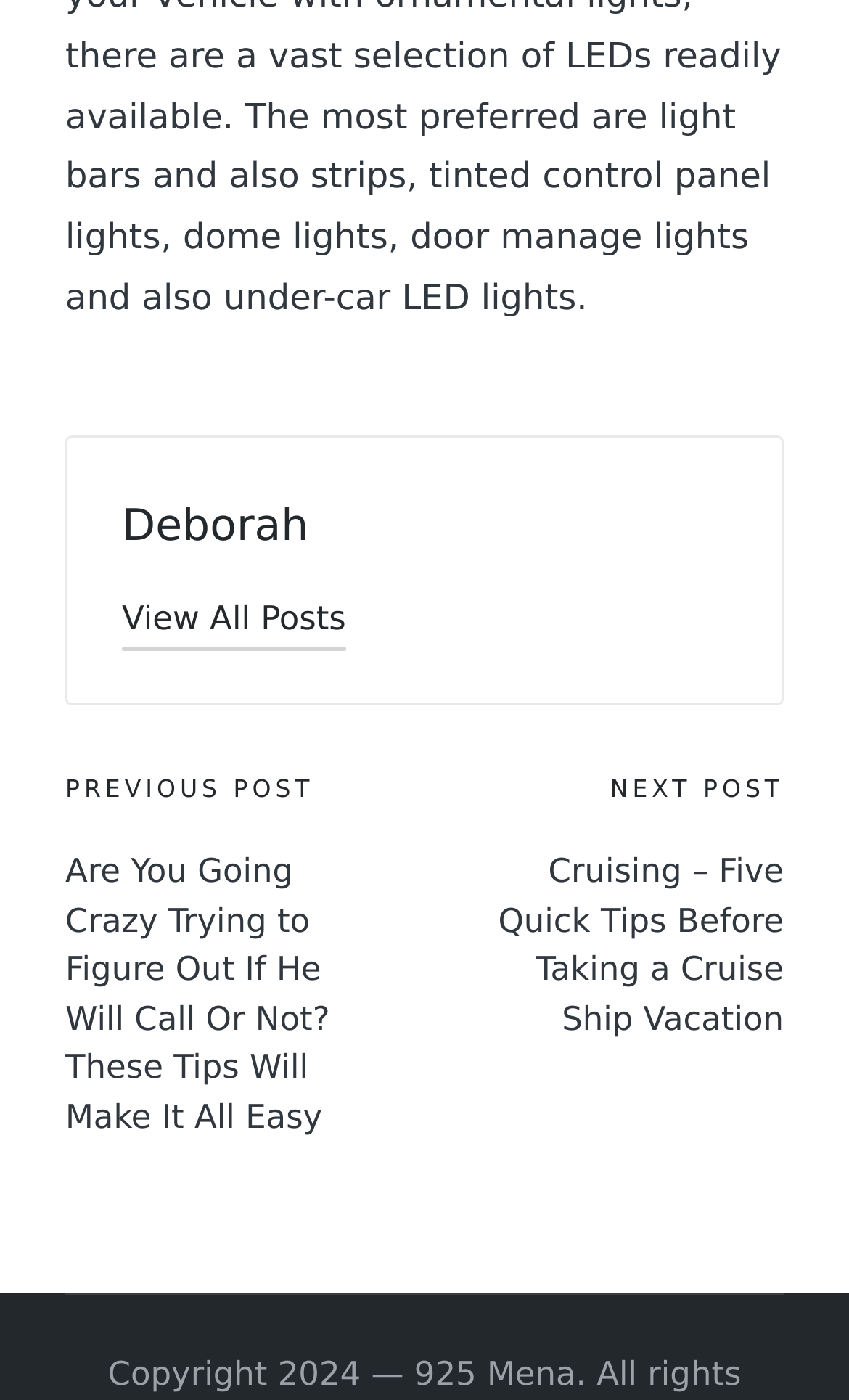Provide a brief response using a word or short phrase to this question:
What is the title of the next post?

Cruising – Five Quick Tips Before Taking a Cruise Ship Vacation